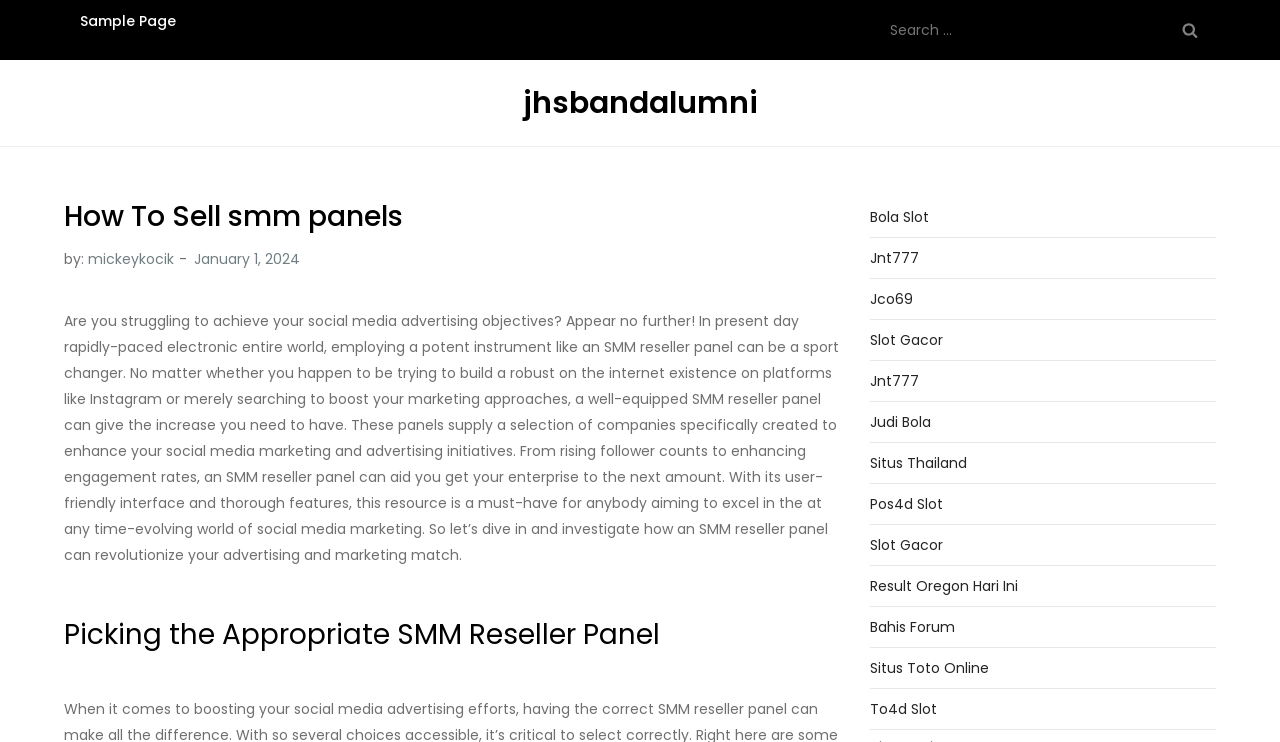Identify the bounding box coordinates for the region of the element that should be clicked to carry out the instruction: "Search for something". The bounding box coordinates should be four float numbers between 0 and 1, i.e., [left, top, right, bottom].

[0.688, 0.0, 0.95, 0.081]